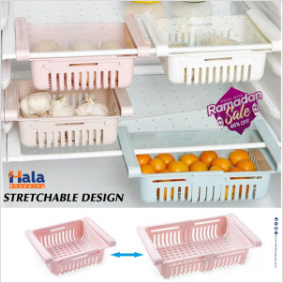Carefully examine the image and provide an in-depth answer to the question: What is the benefit of the baskets' expandable design?

The image illustrates how the baskets can be expanded or adjusted, which adds to their practicality in maximizing storage space, making them more functional and useful for organizing the refrigerator.